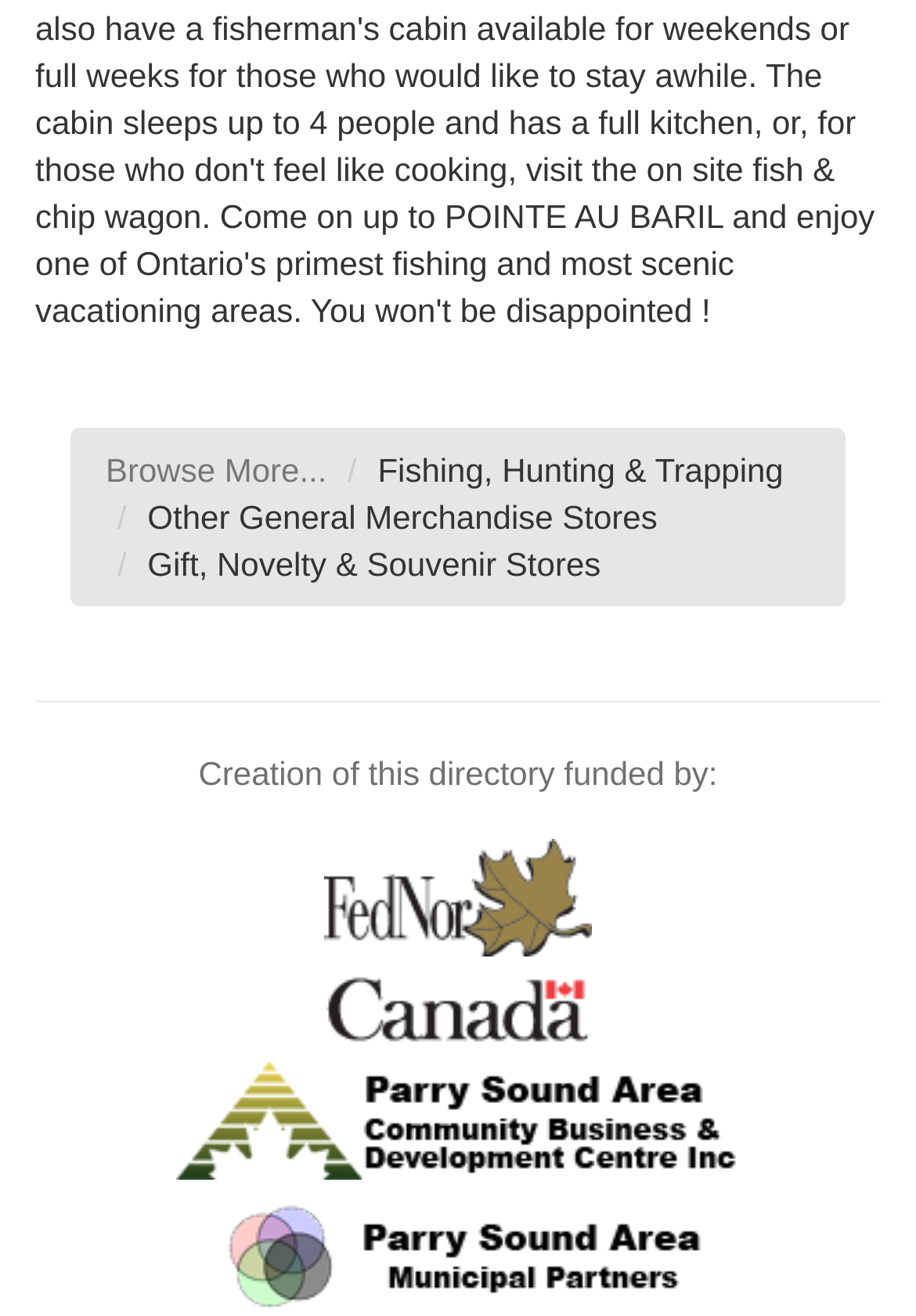How many links are there in the categories section?
Please respond to the question with a detailed and informative answer.

There are three links in the categories section, which are 'Fishing, Hunting & Trapping', 'Other General Merchandise Stores', and 'Gift, Novelty & Souvenir Stores'.